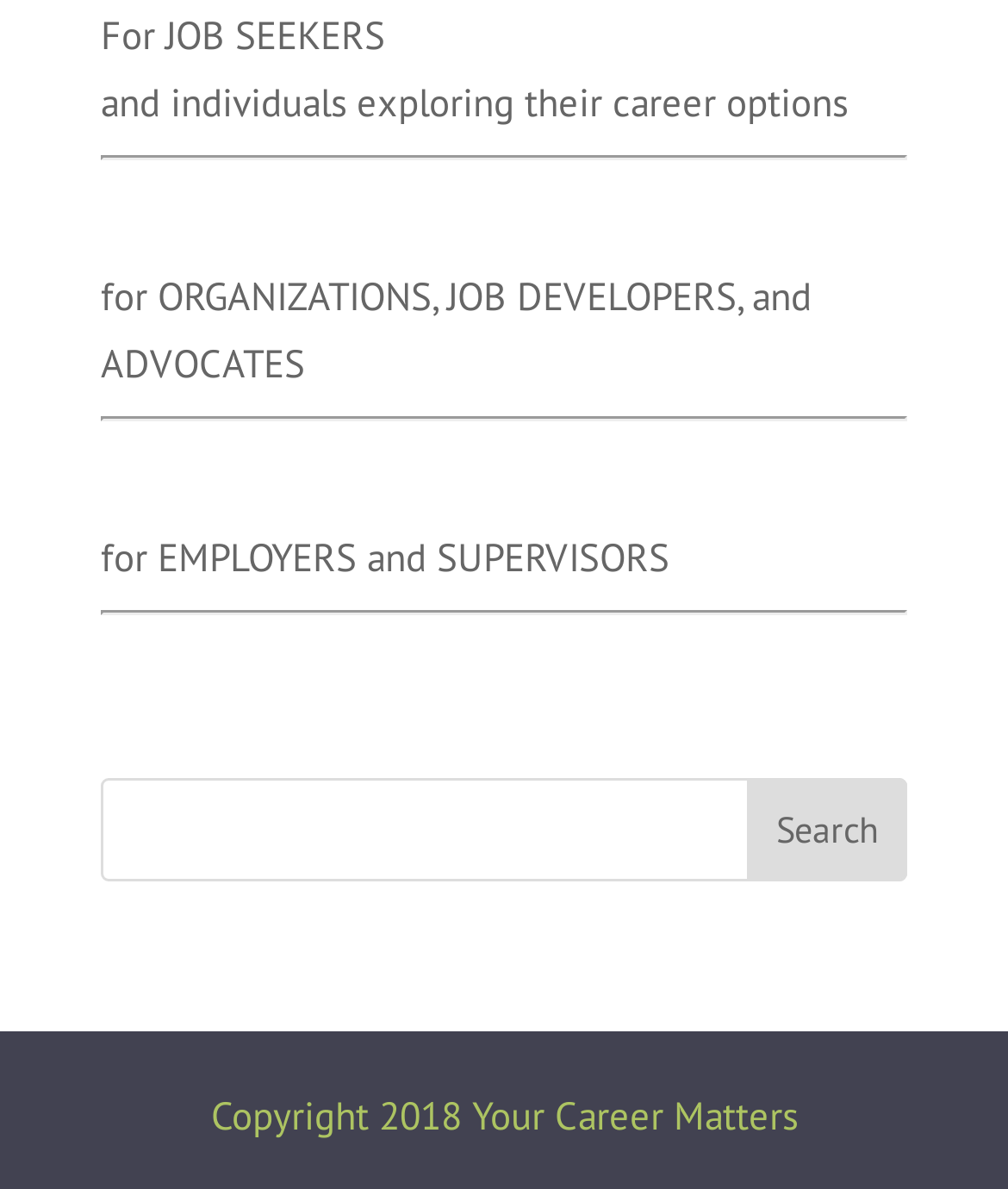What type of users is the website catering to?
Using the image, answer in one word or phrase.

Job seekers and organizations